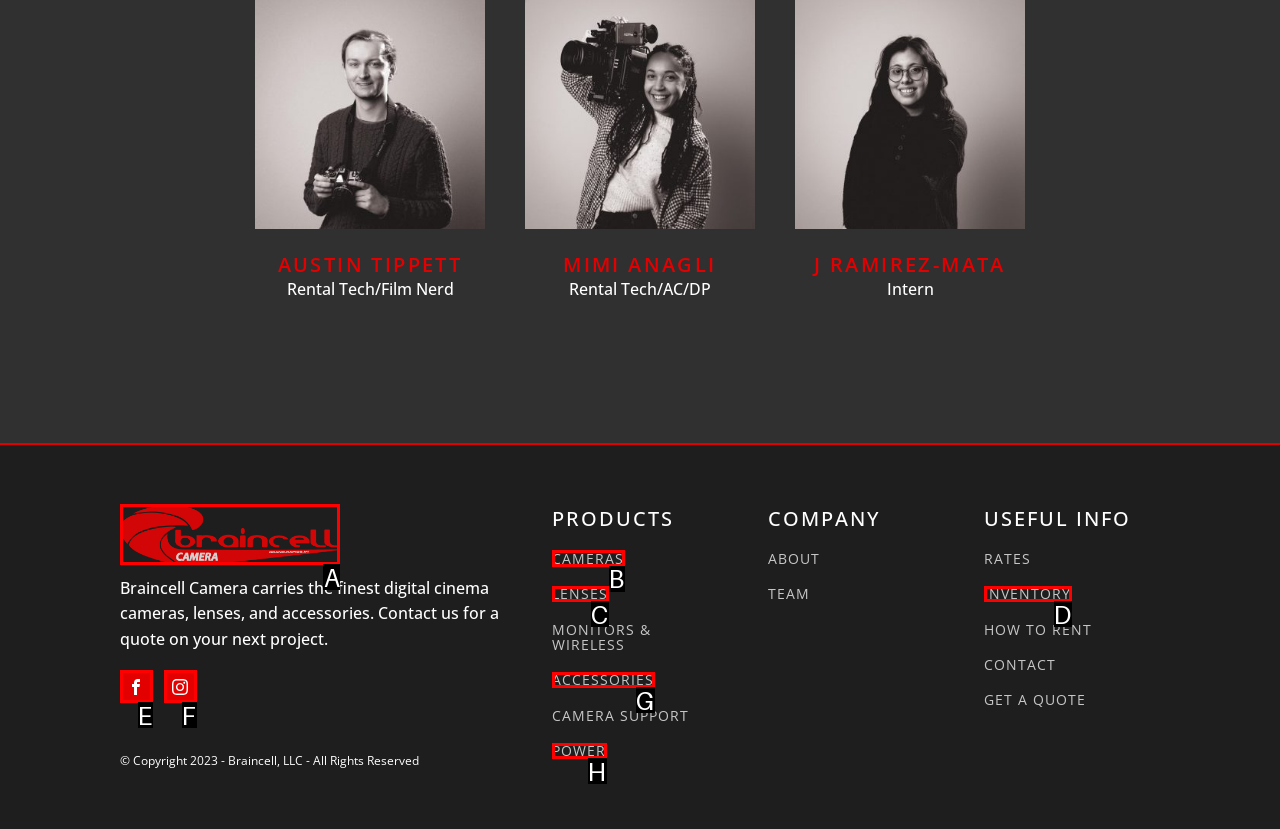Determine the option that aligns with this description: CAMERAS
Reply with the option's letter directly.

B